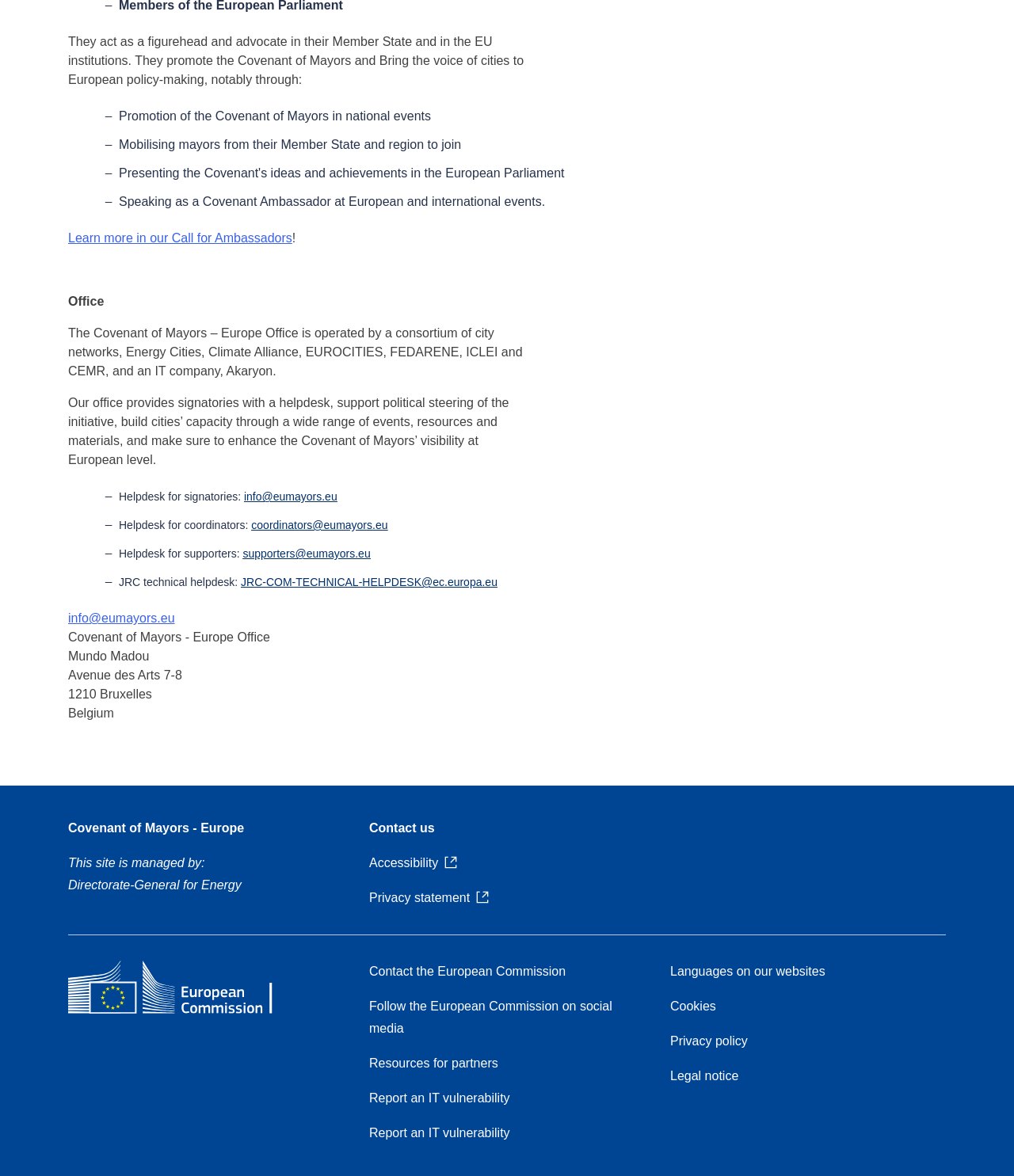Please specify the bounding box coordinates in the format (top-left x, top-left y, bottom-right x, bottom-right y), with all values as floating point numbers between 0 and 1. Identify the bounding box of the UI element described by: kawazu at zimmer428.net

None